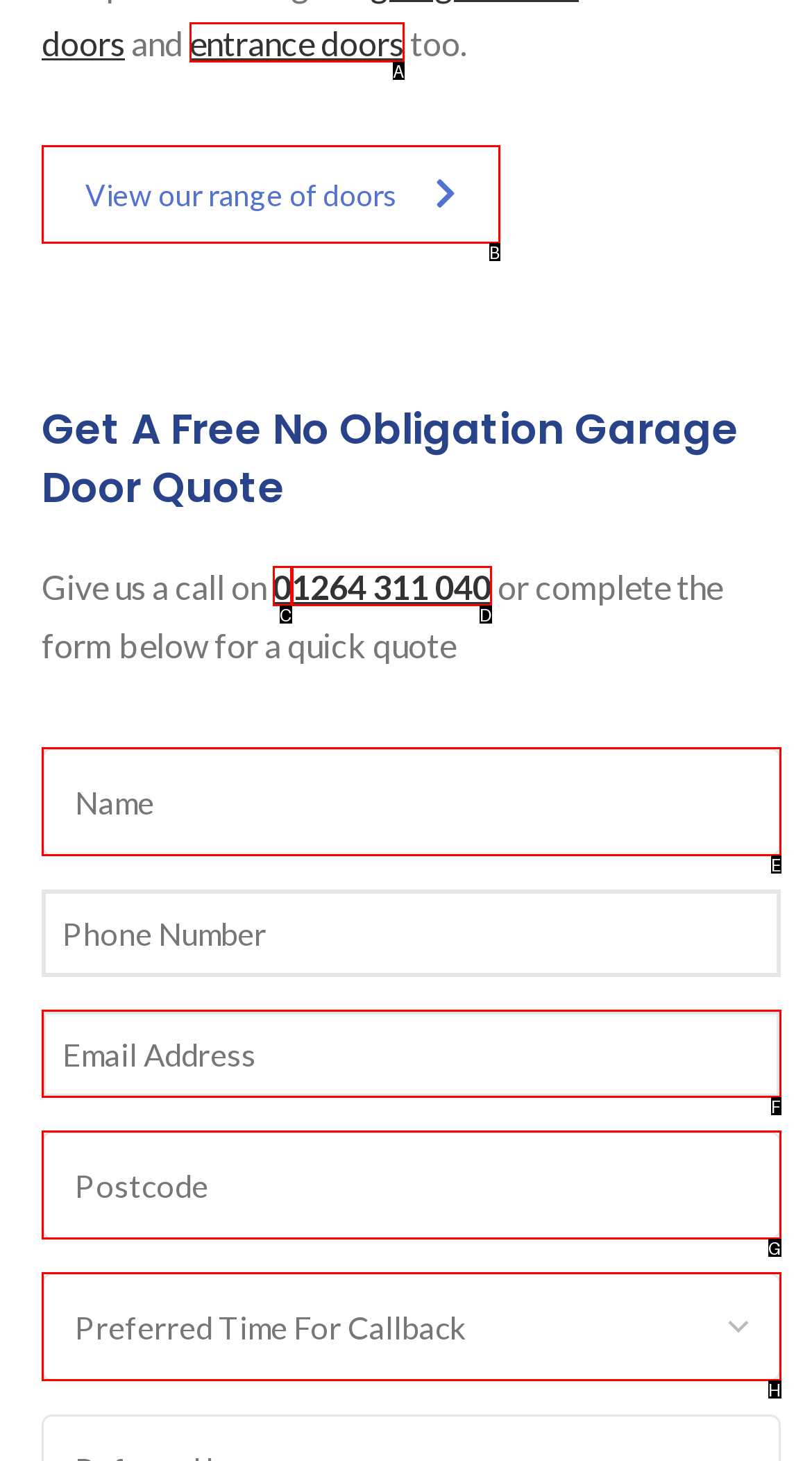Based on the element description: View our range of doors, choose the HTML element that matches best. Provide the letter of your selected option.

B